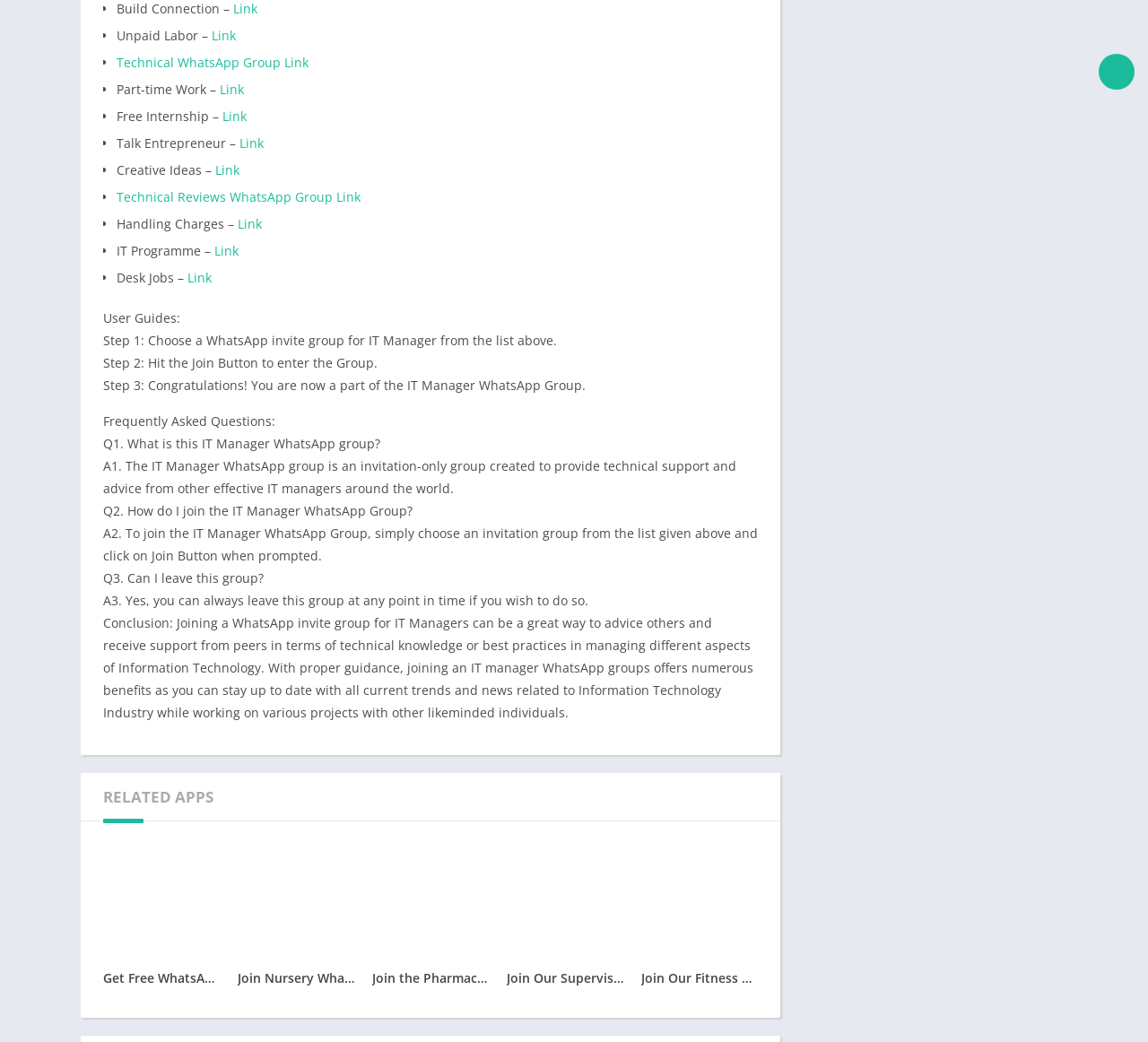Analyze the image and provide a detailed answer to the question: Can I leave the IT Manager WhatsApp Group?

According to the answer to Q3 in the Frequently Asked Questions section, yes, you can always leave the IT Manager WhatsApp Group at any point in time if you wish to do so.